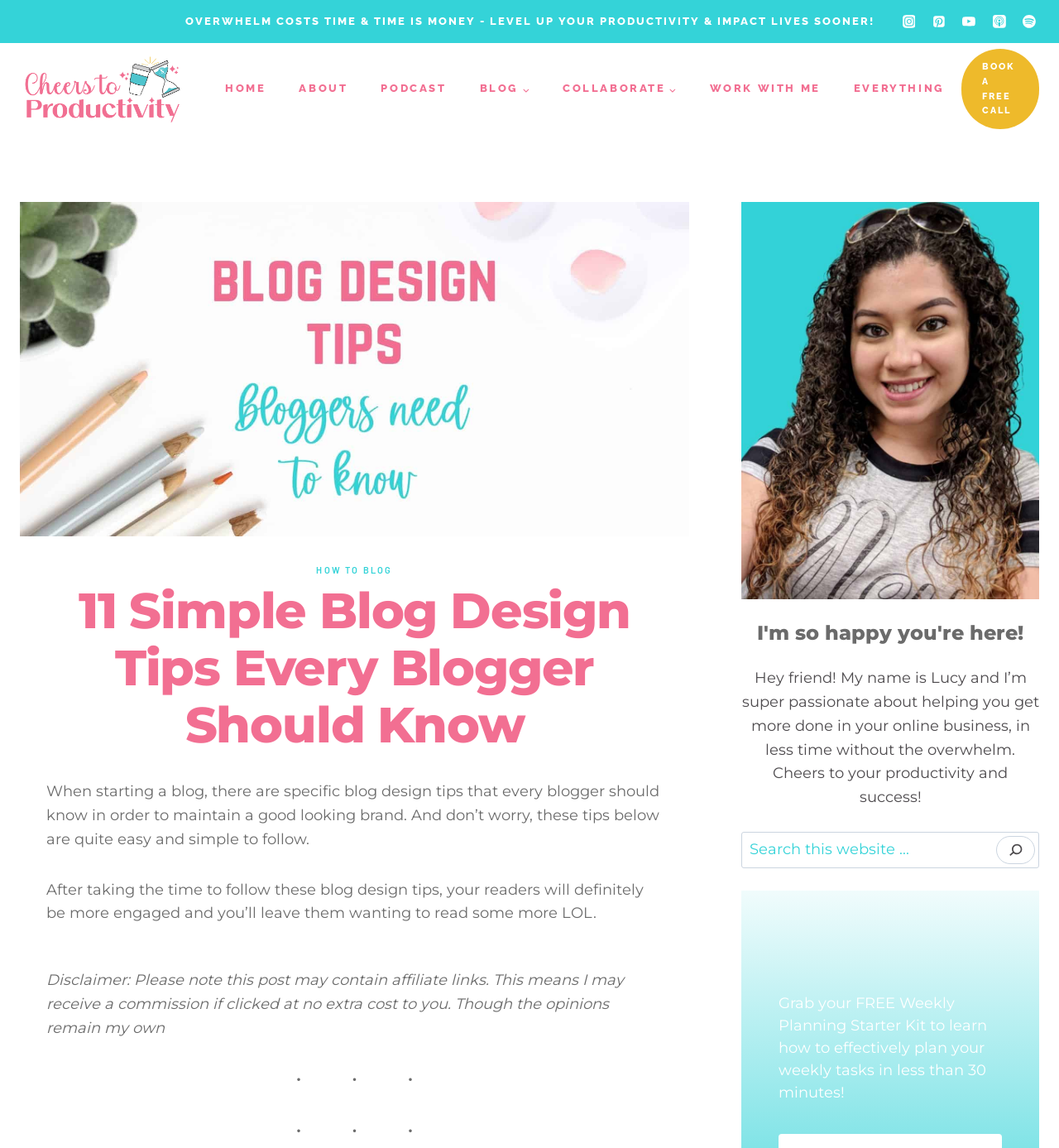Identify and extract the main heading from the webpage.

11 Simple Blog Design Tips Every Blogger Should Know